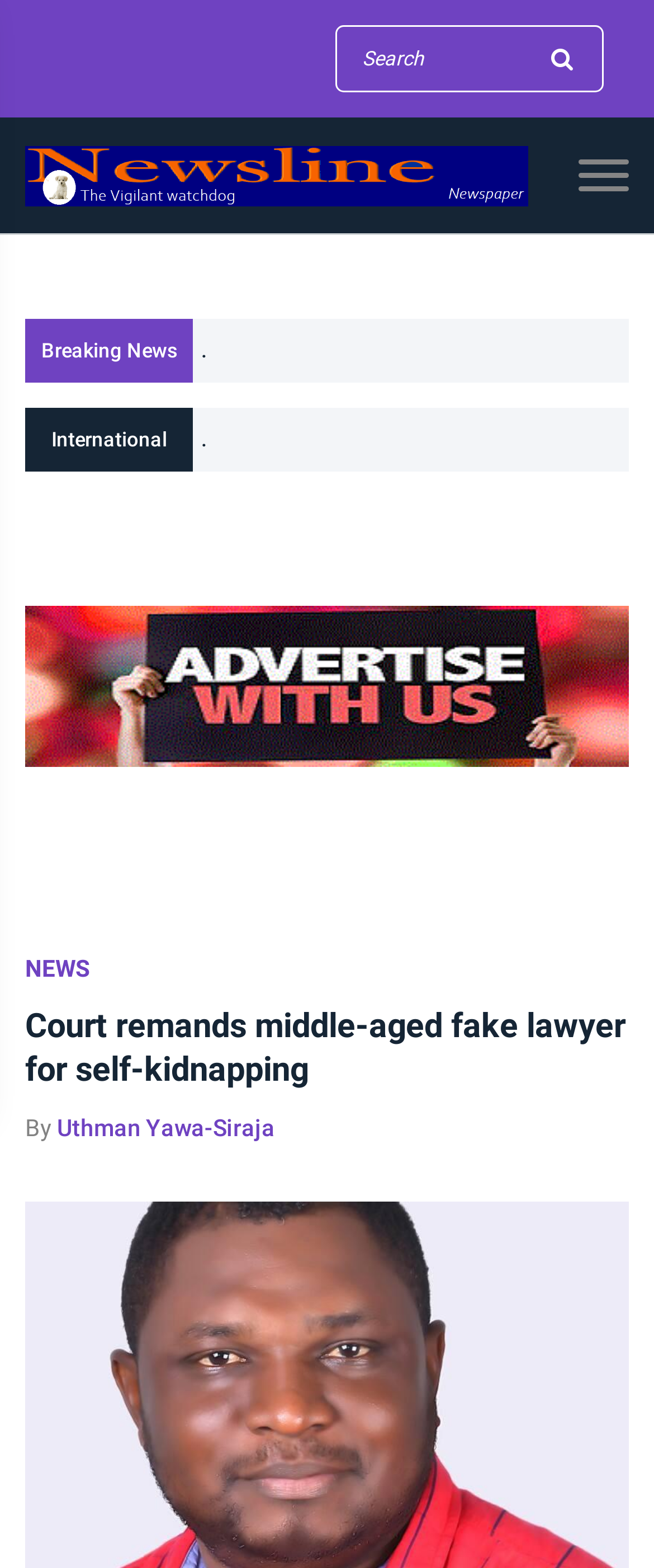Provide the bounding box coordinates of the HTML element described by the text: "NEWS".

[0.038, 0.607, 0.962, 0.629]